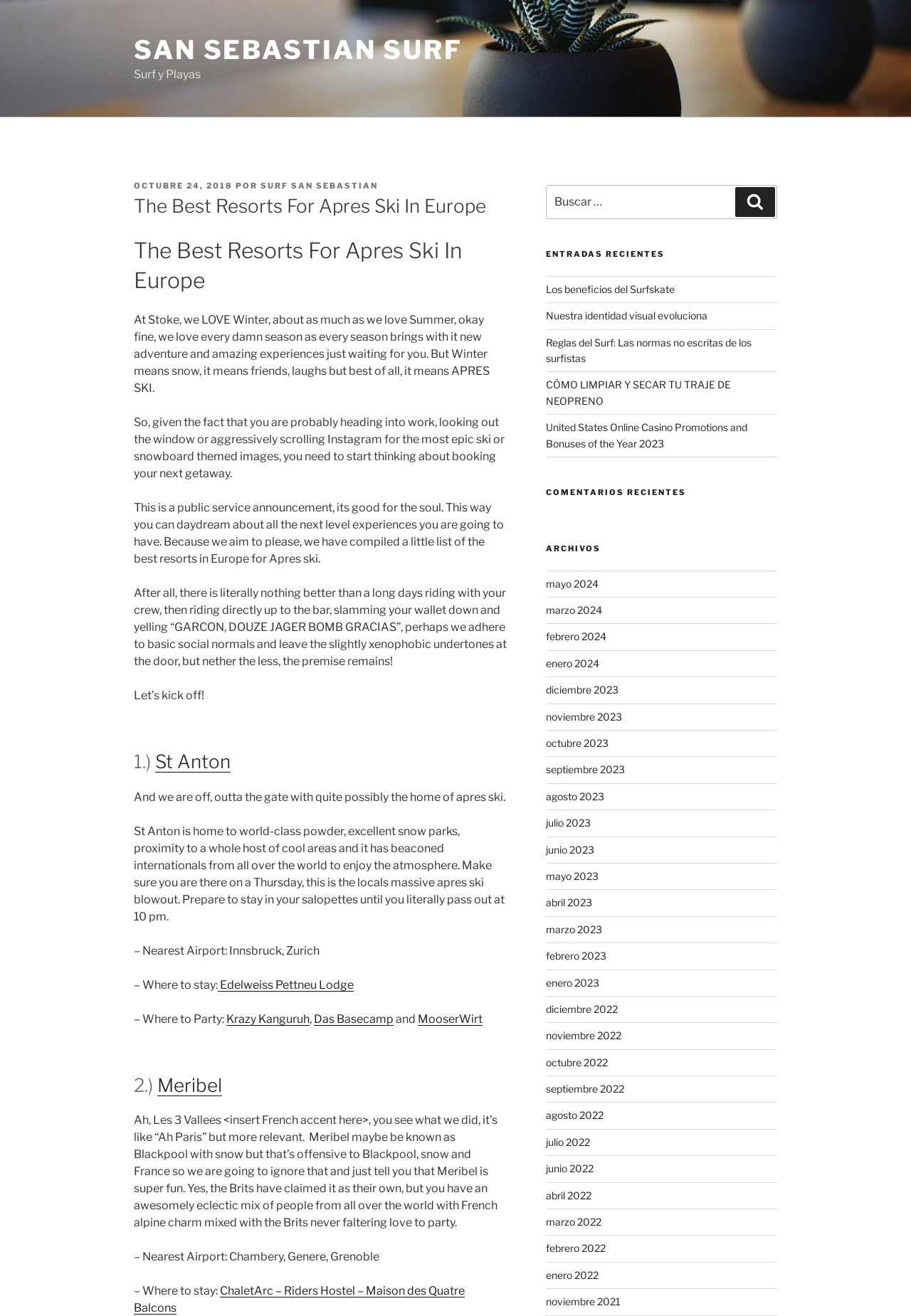Please identify the bounding box coordinates of the clickable element to fulfill the following instruction: "Search for something". The coordinates should be four float numbers between 0 and 1, i.e., [left, top, right, bottom].

[0.599, 0.141, 0.853, 0.167]